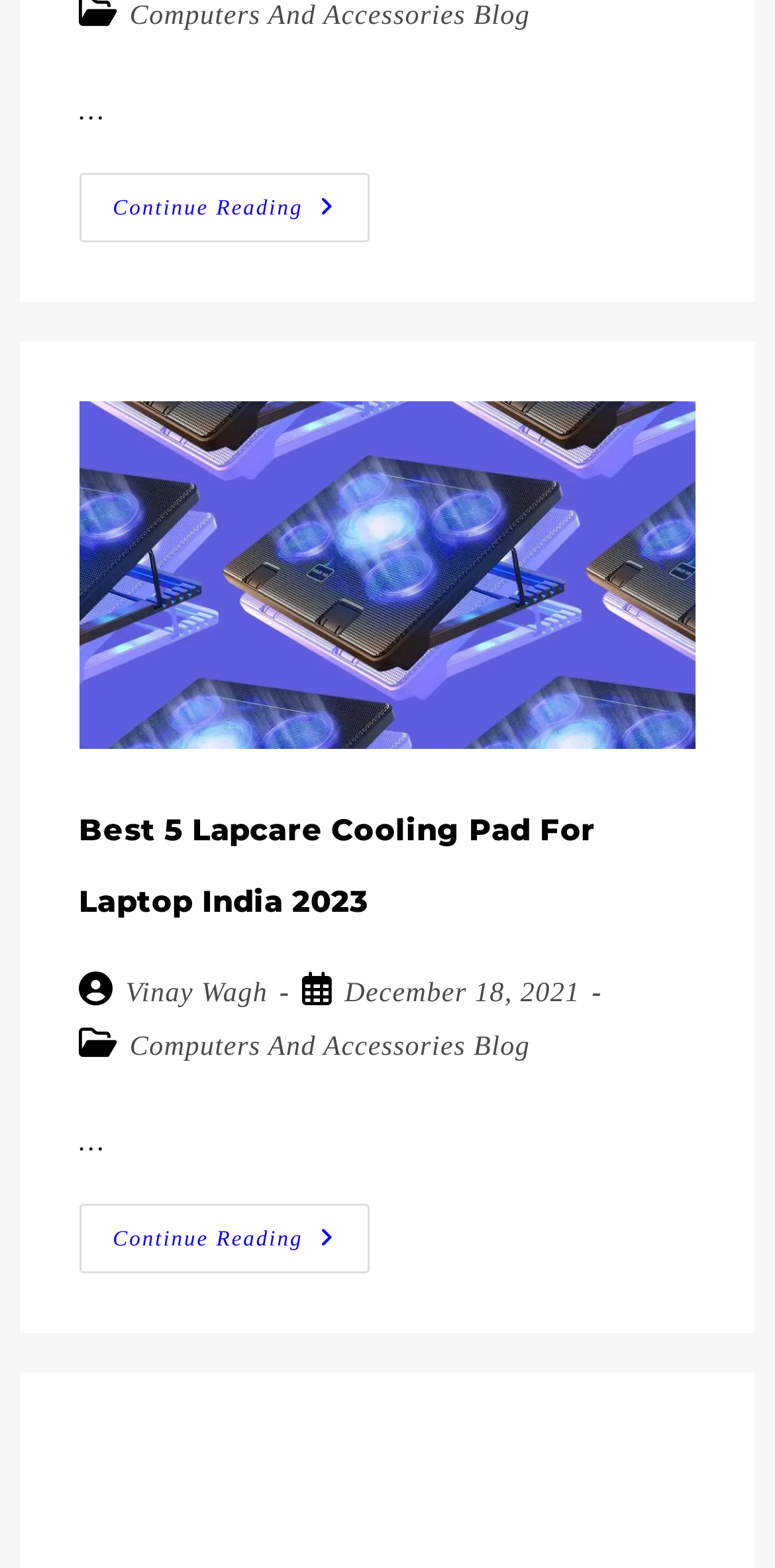Answer the question using only a single word or phrase: 
What is the category of the blog?

Computers And Accessories